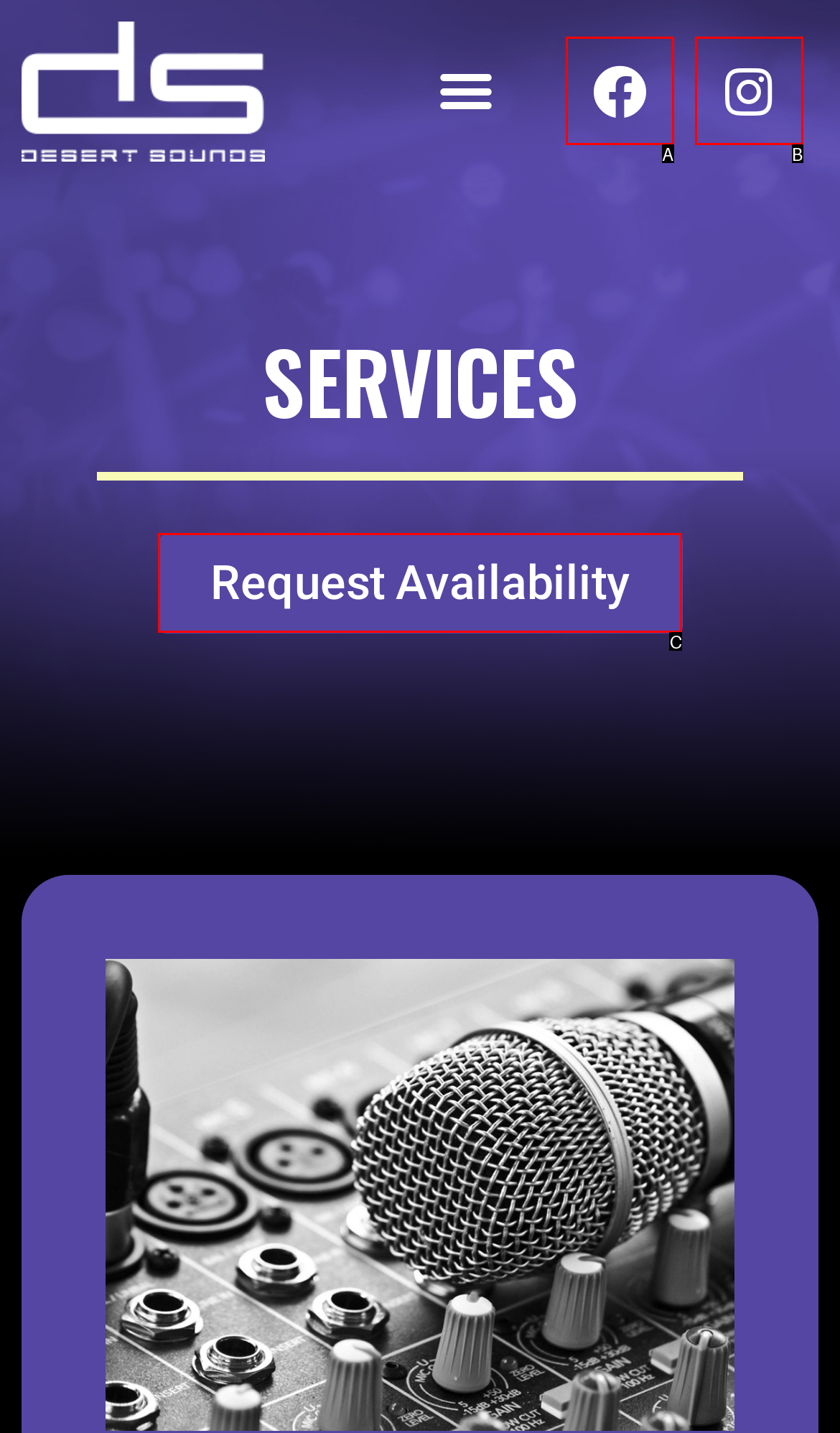Which UI element matches this description: Request Availability?
Reply with the letter of the correct option directly.

C